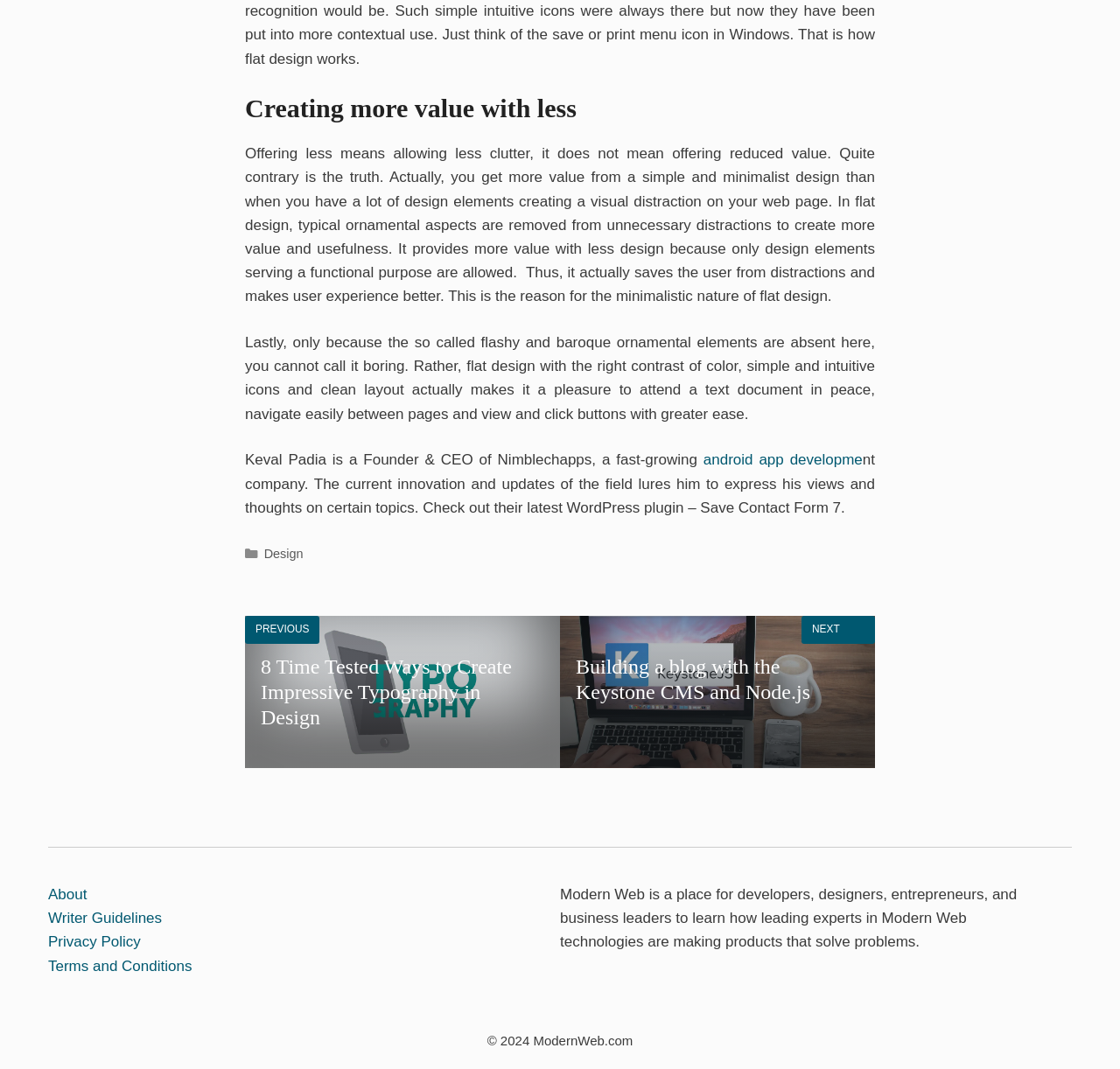Find the bounding box of the UI element described as: "android app developme". The bounding box coordinates should be given as four float values between 0 and 1, i.e., [left, top, right, bottom].

[0.628, 0.423, 0.77, 0.438]